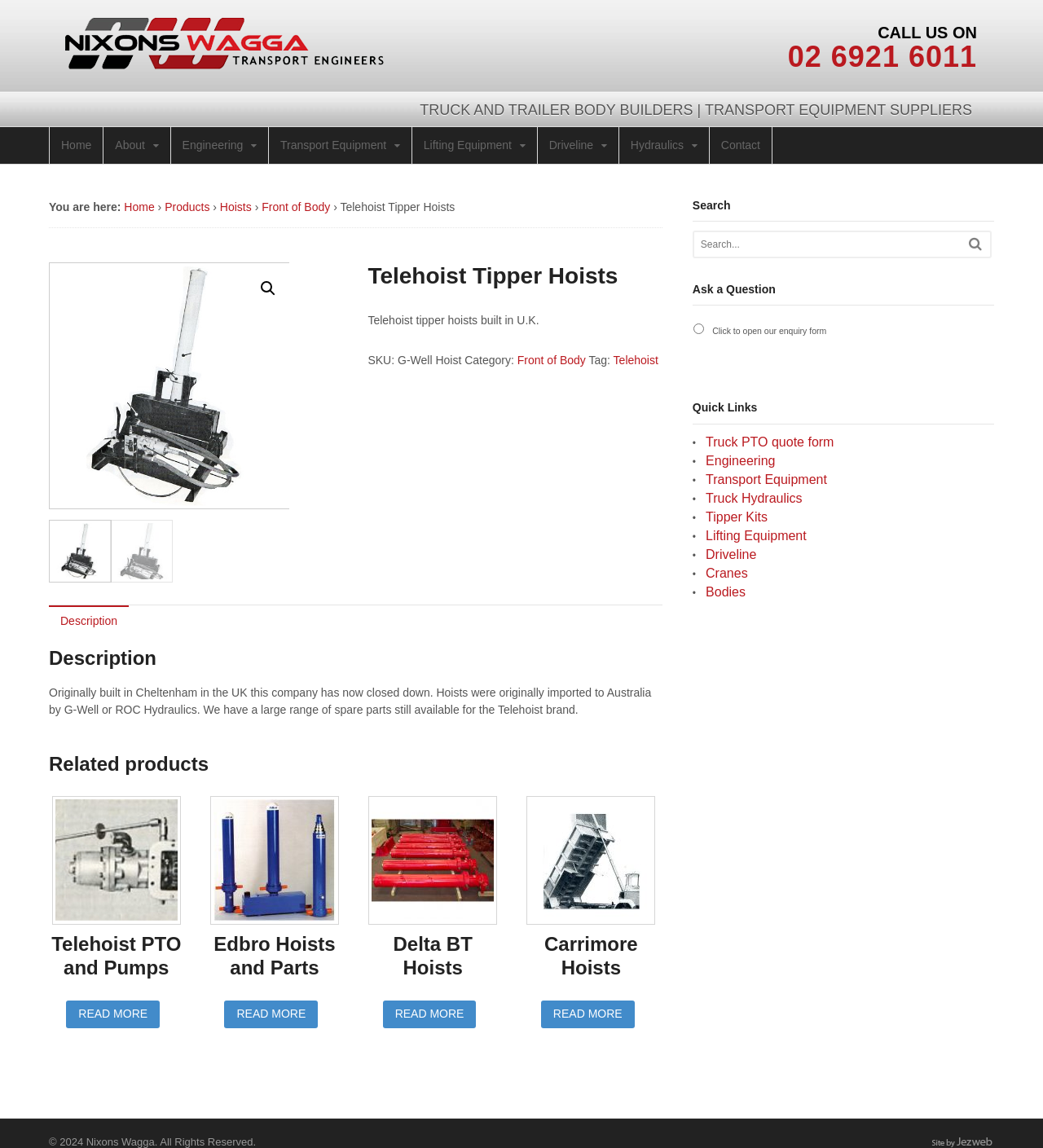Please determine the heading text of this webpage.

Telehoist Tipper Hoists